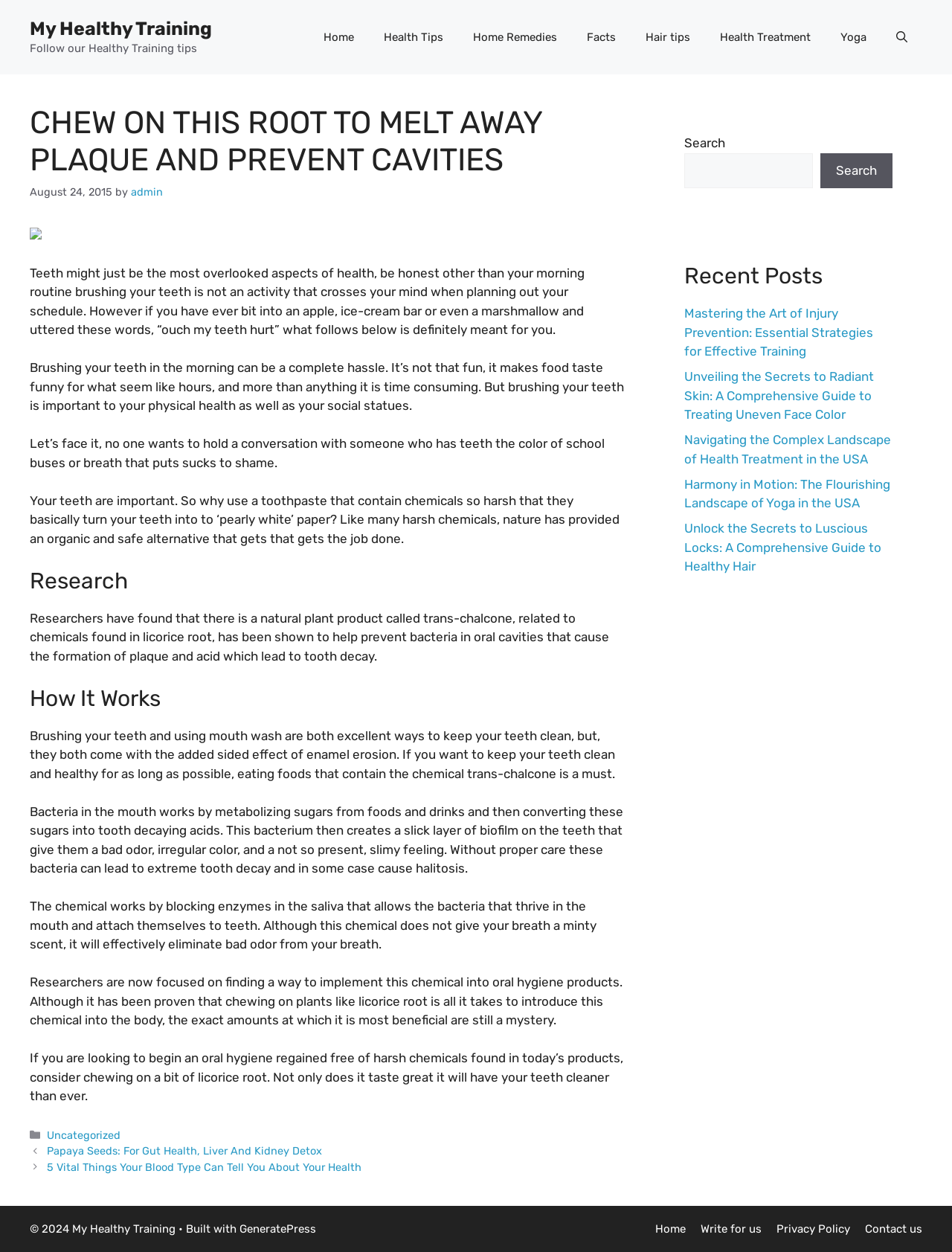Locate and provide the bounding box coordinates for the HTML element that matches this description: "Indore".

None